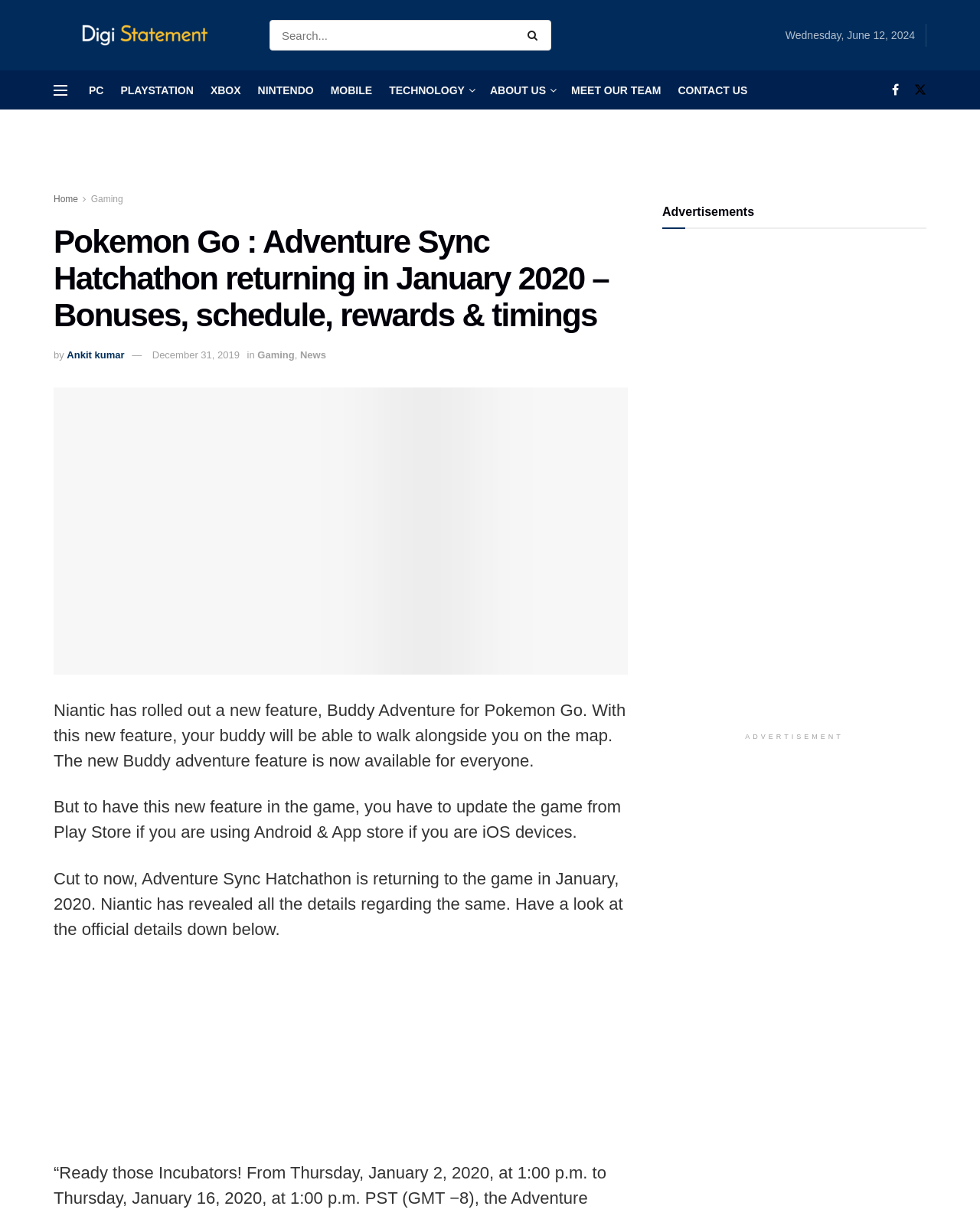Using a single word or phrase, answer the following question: 
What is the new feature in Pokemon Go?

Buddy Adventure